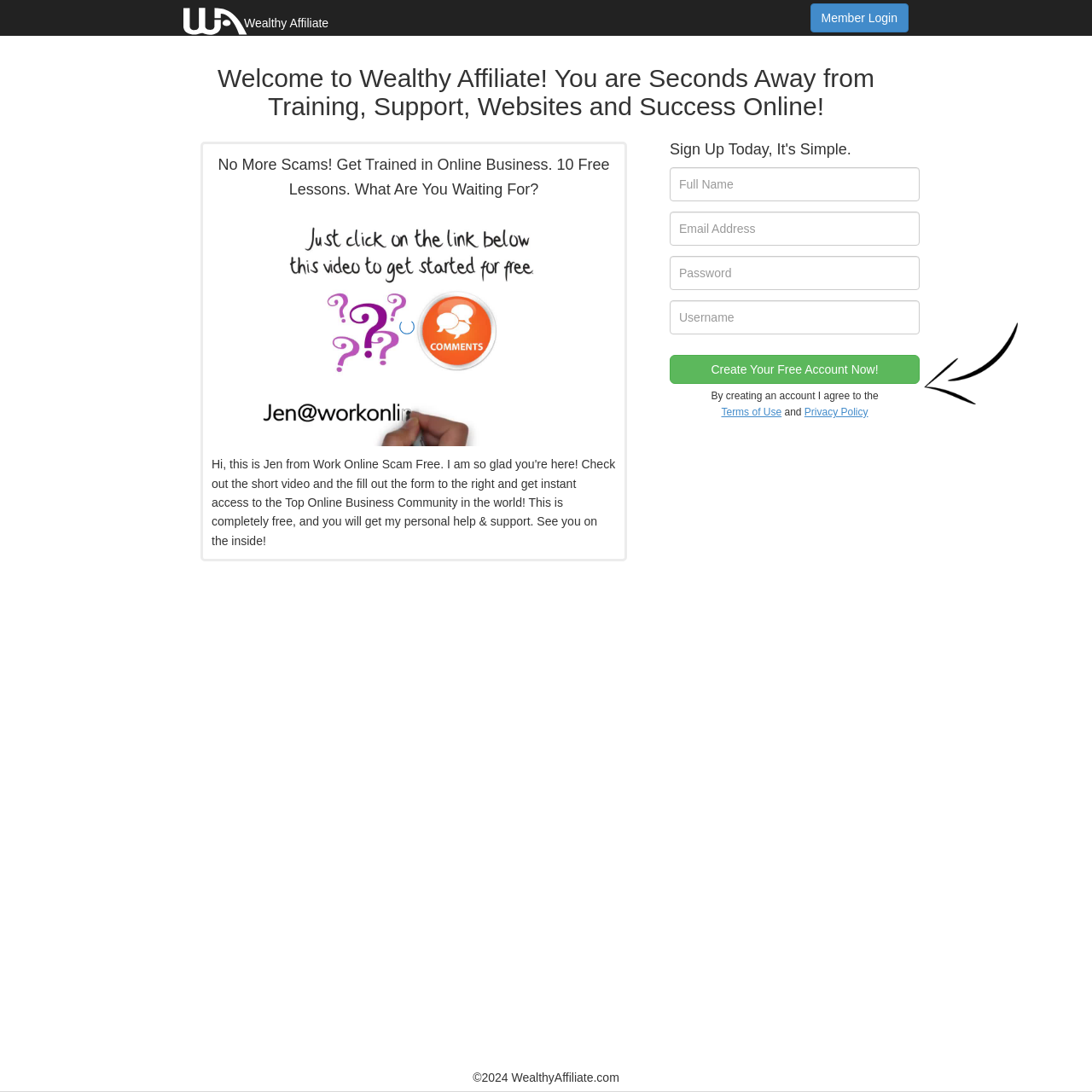Identify the bounding box coordinates for the region to click in order to carry out this instruction: "Click the Wealthy Affiliate link". Provide the coordinates using four float numbers between 0 and 1, formatted as [left, top, right, bottom].

[0.168, 0.0, 0.301, 0.033]